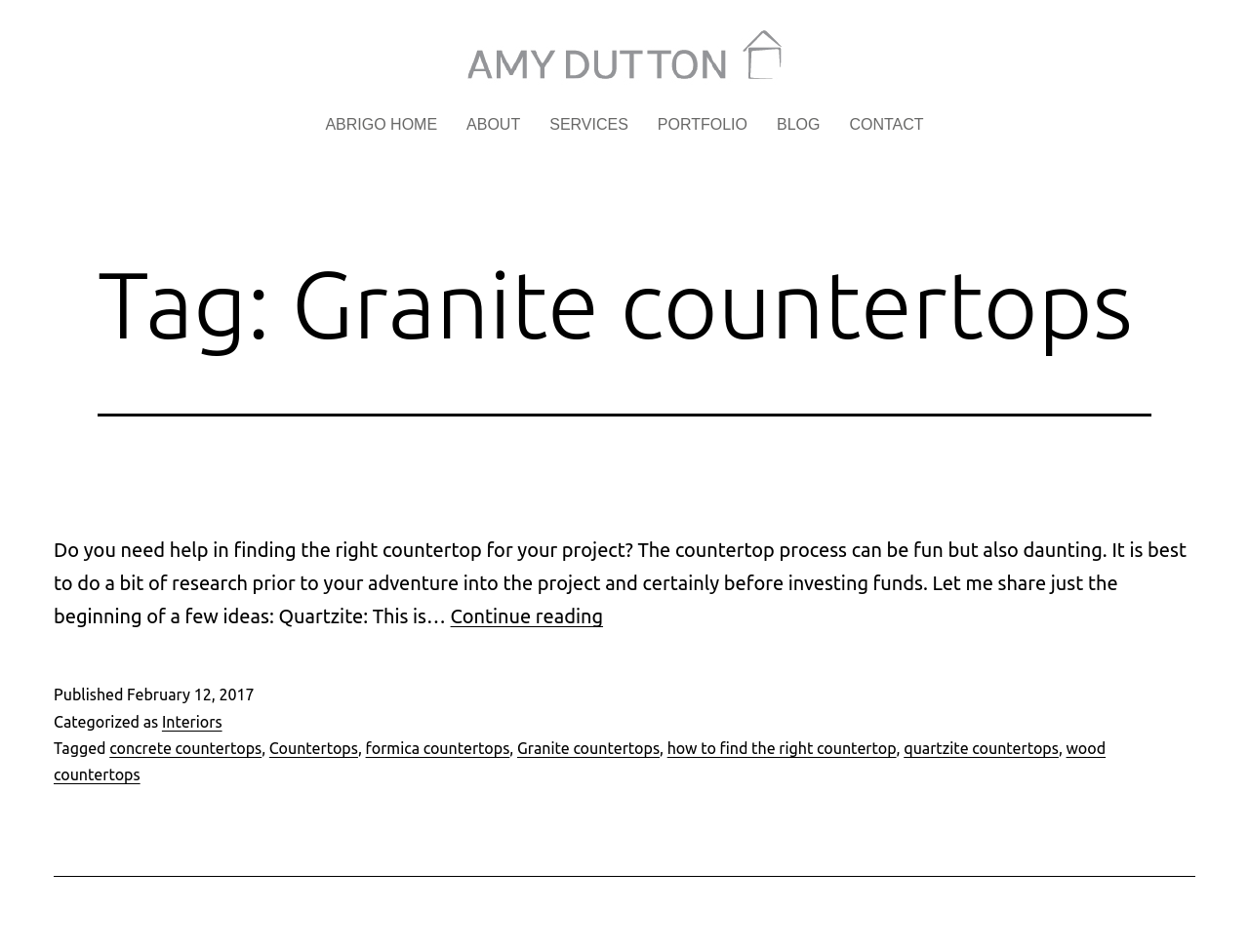Determine the bounding box coordinates of the region I should click to achieve the following instruction: "Click on the 'ZB Med-Jahresbericht 2023 komplett digital erschienen' link". Ensure the bounding box coordinates are four float numbers between 0 and 1, i.e., [left, top, right, bottom].

None